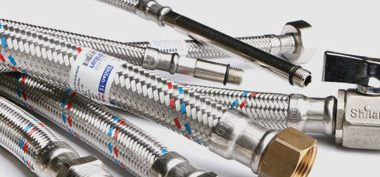What is the brand name of the hoses?
Using the image, provide a concise answer in one word or a short phrase.

Shilan